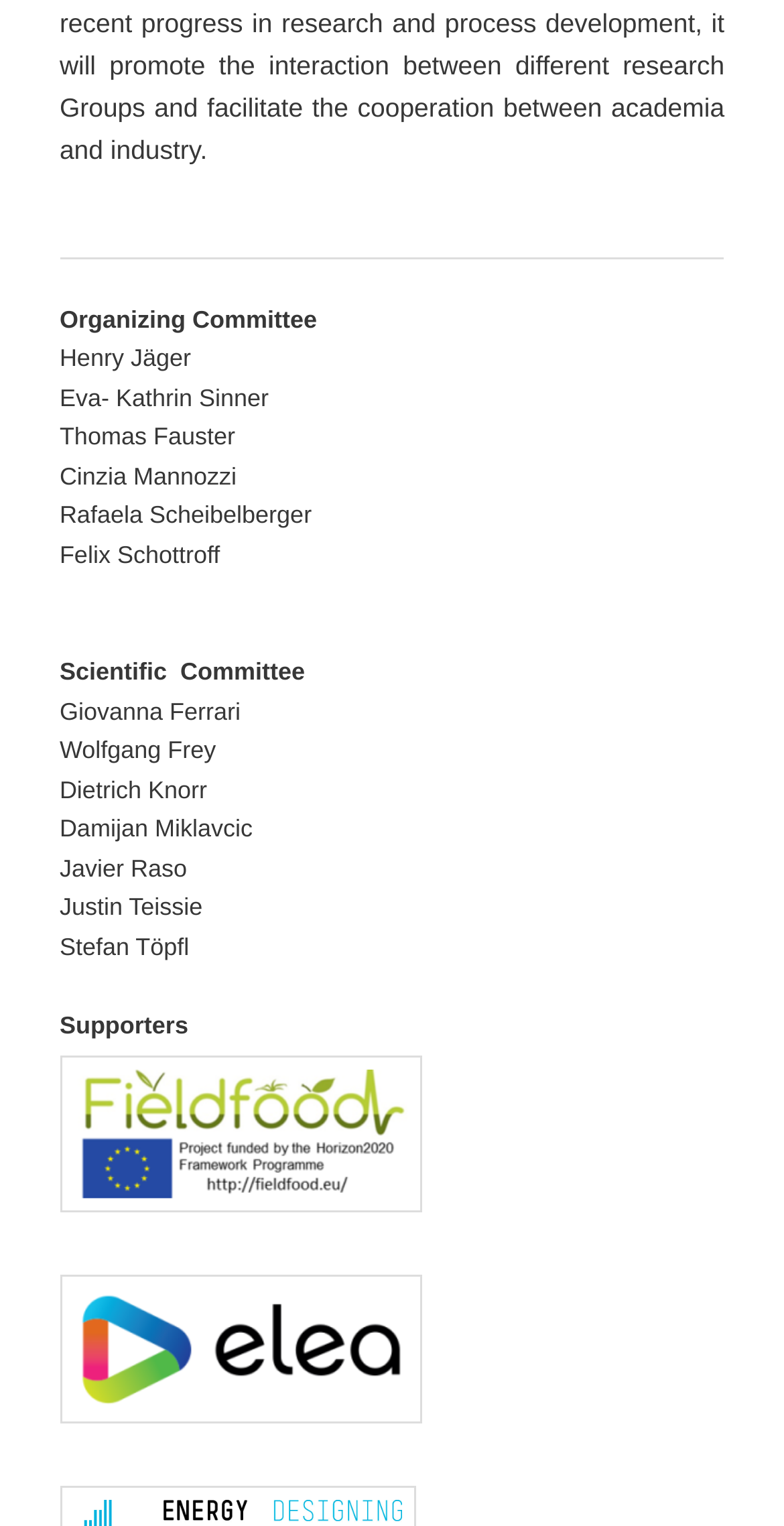How many elements are directly under the Root Element?
From the details in the image, answer the question comprehensively.

I counted the number of direct child elements under the Root Element, which are the headings and static text elements, totaling 13 elements.